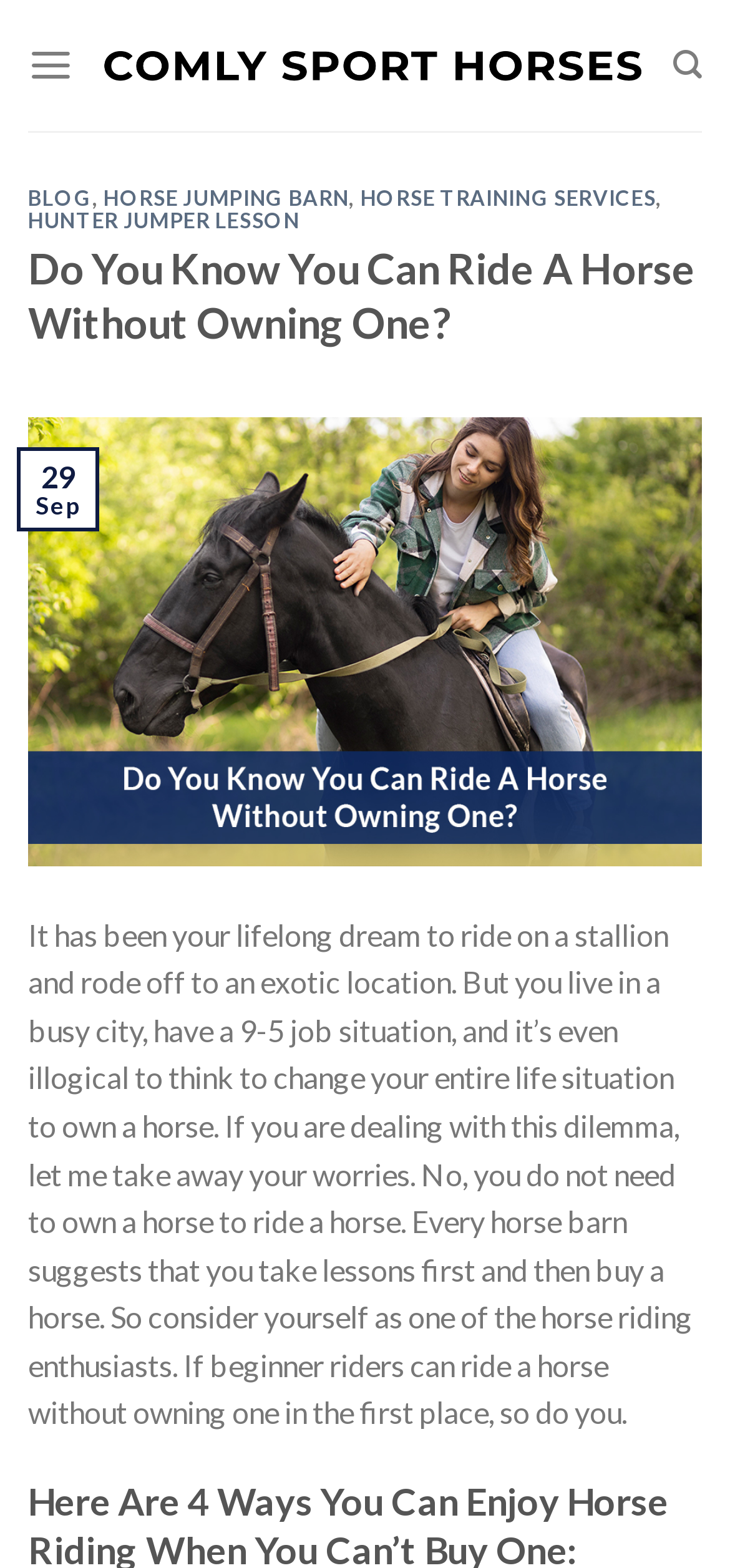Identify and extract the main heading of the webpage.

Do You Know You Can Ride A Horse Without Owning One?